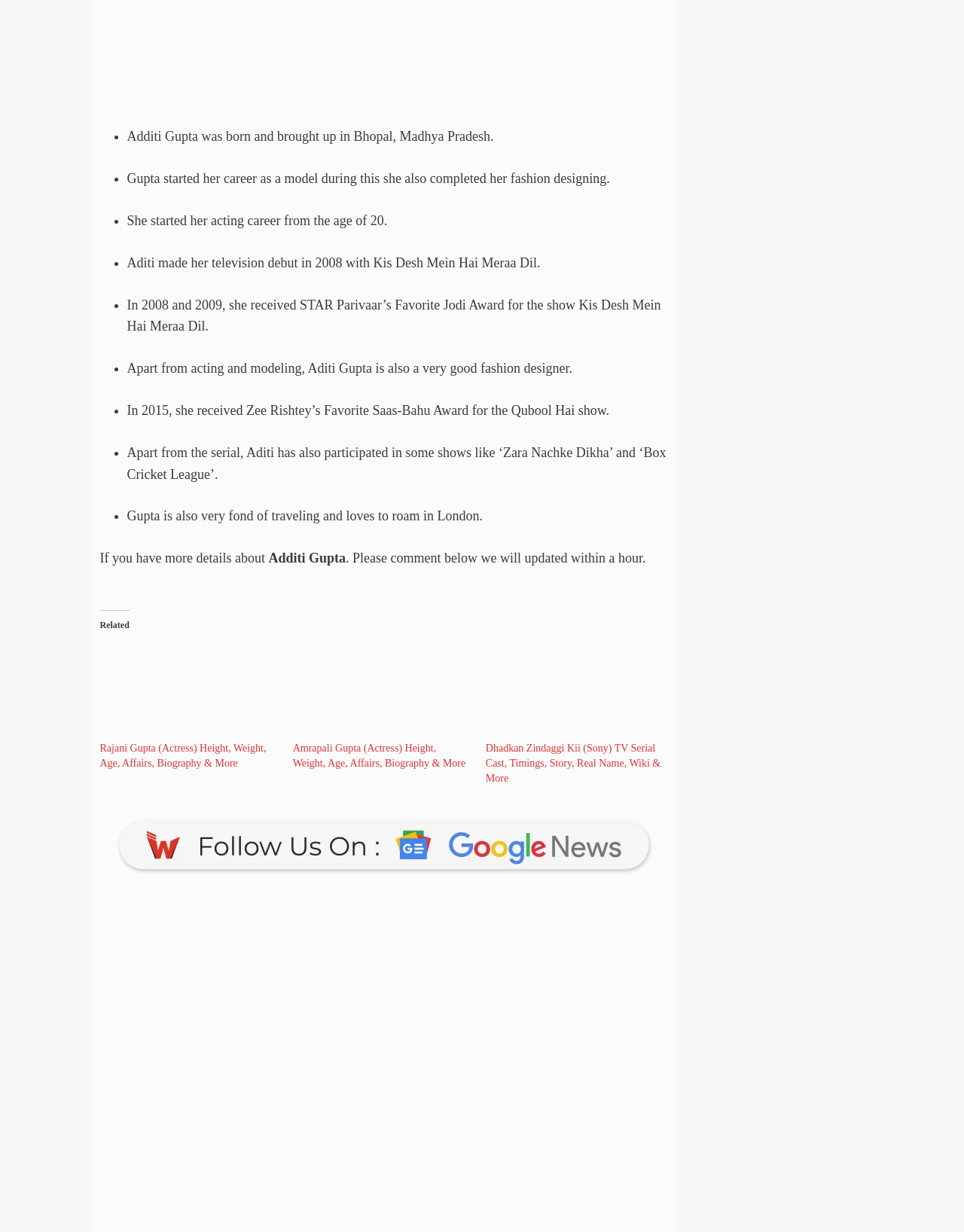Identify the bounding box coordinates for the element that needs to be clicked to fulfill this instruction: "Click on the link to know more about Rajani Gupta". Provide the coordinates in the format of four float numbers between 0 and 1: [left, top, right, bottom].

[0.104, 0.519, 0.288, 0.602]